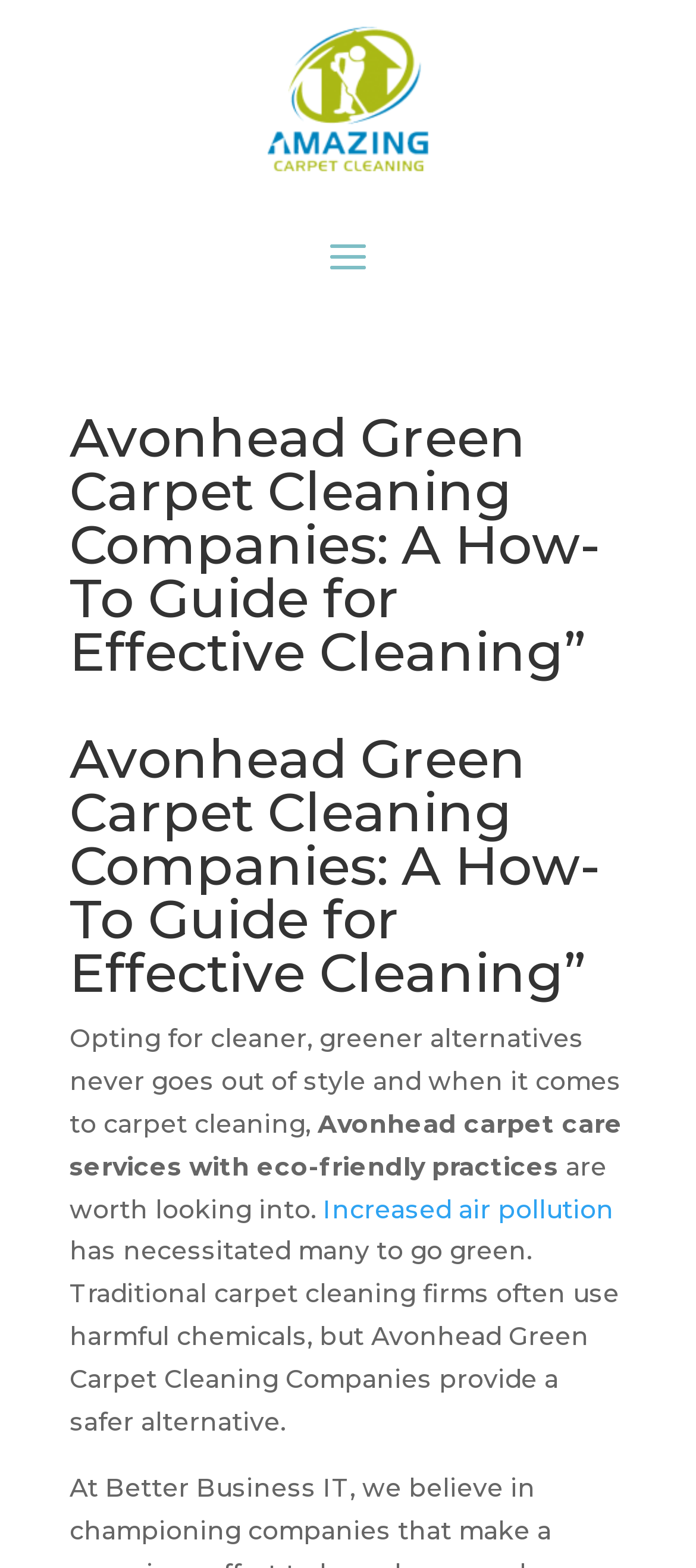Reply to the question below using a single word or brief phrase:
What is the main concern addressed by Avonhead Green Carpet Cleaning Companies?

Air pollution